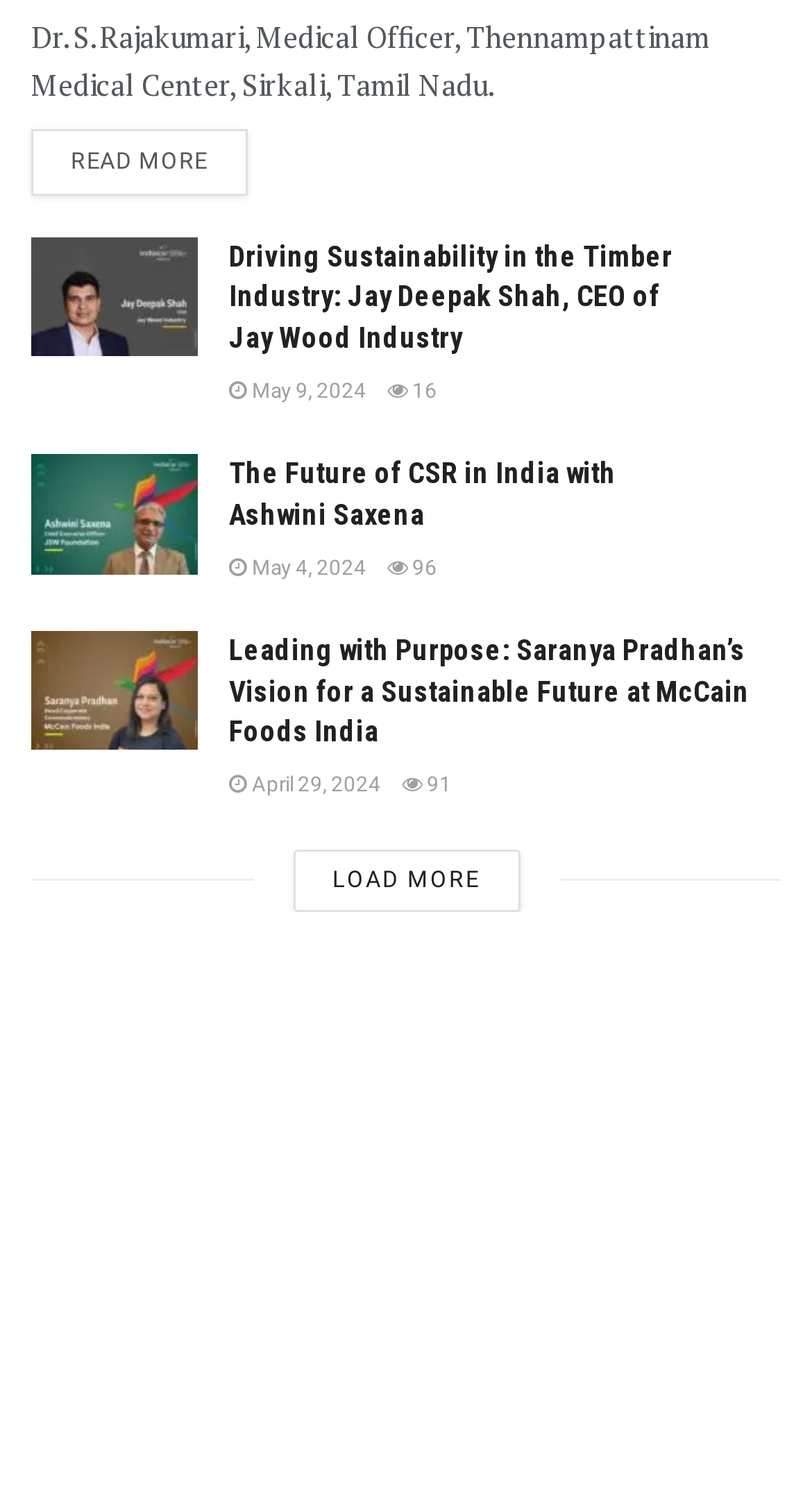Find the bounding box coordinates for the area that should be clicked to accomplish the instruction: "Read the article about Ashwini Saxena".

[0.282, 0.305, 0.962, 0.36]